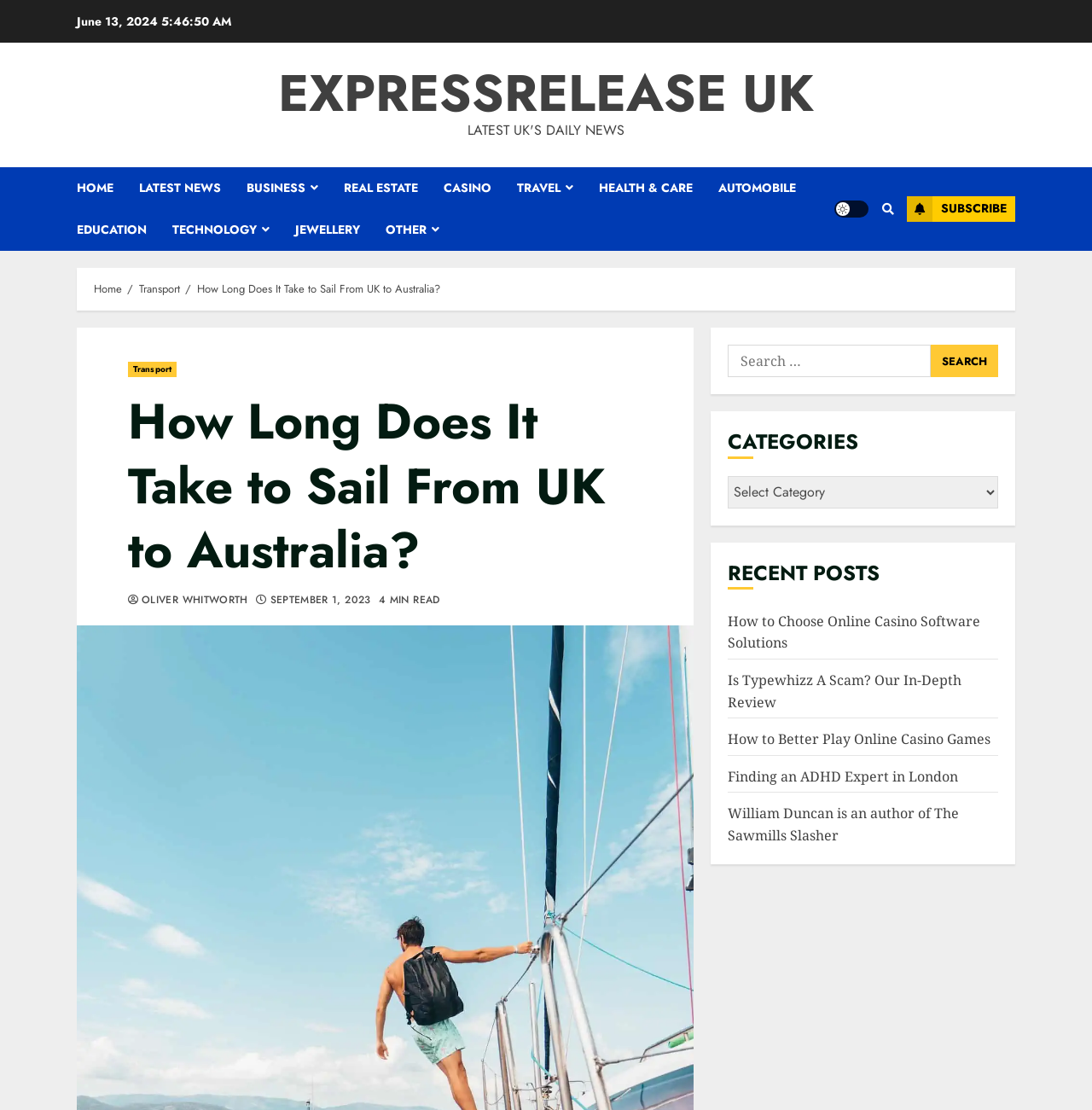Respond with a single word or phrase:
What is the category of the article?

Transport